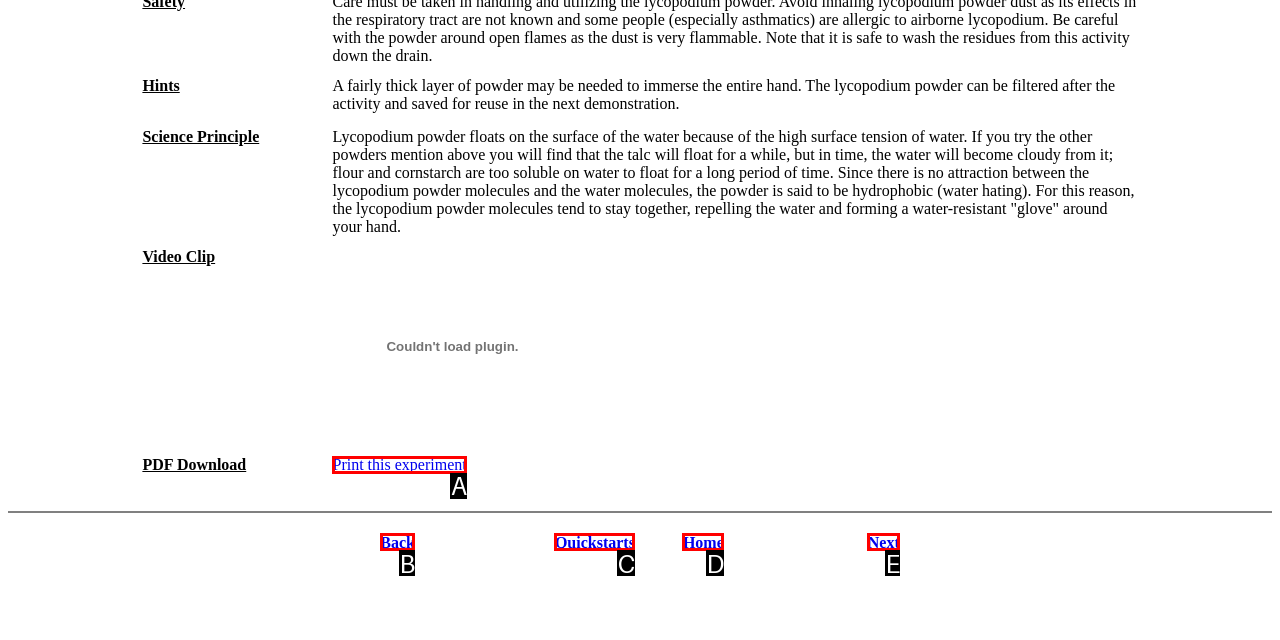Determine the HTML element that aligns with the description: Next
Answer by stating the letter of the appropriate option from the available choices.

E